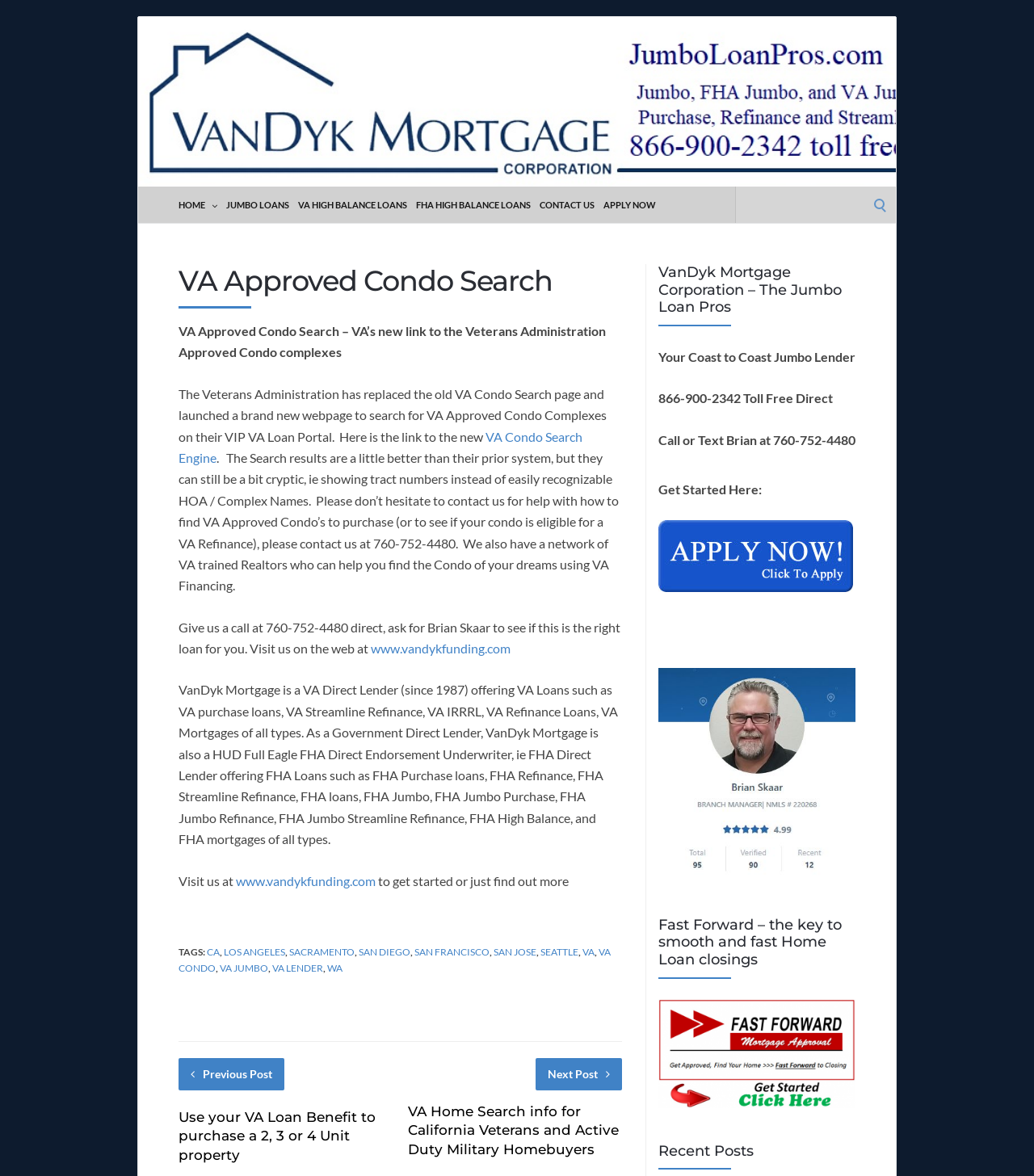Provide your answer in one word or a succinct phrase for the question: 
What type of loans does VanDyk Mortgage offer?

VA Loans, FHA Loans